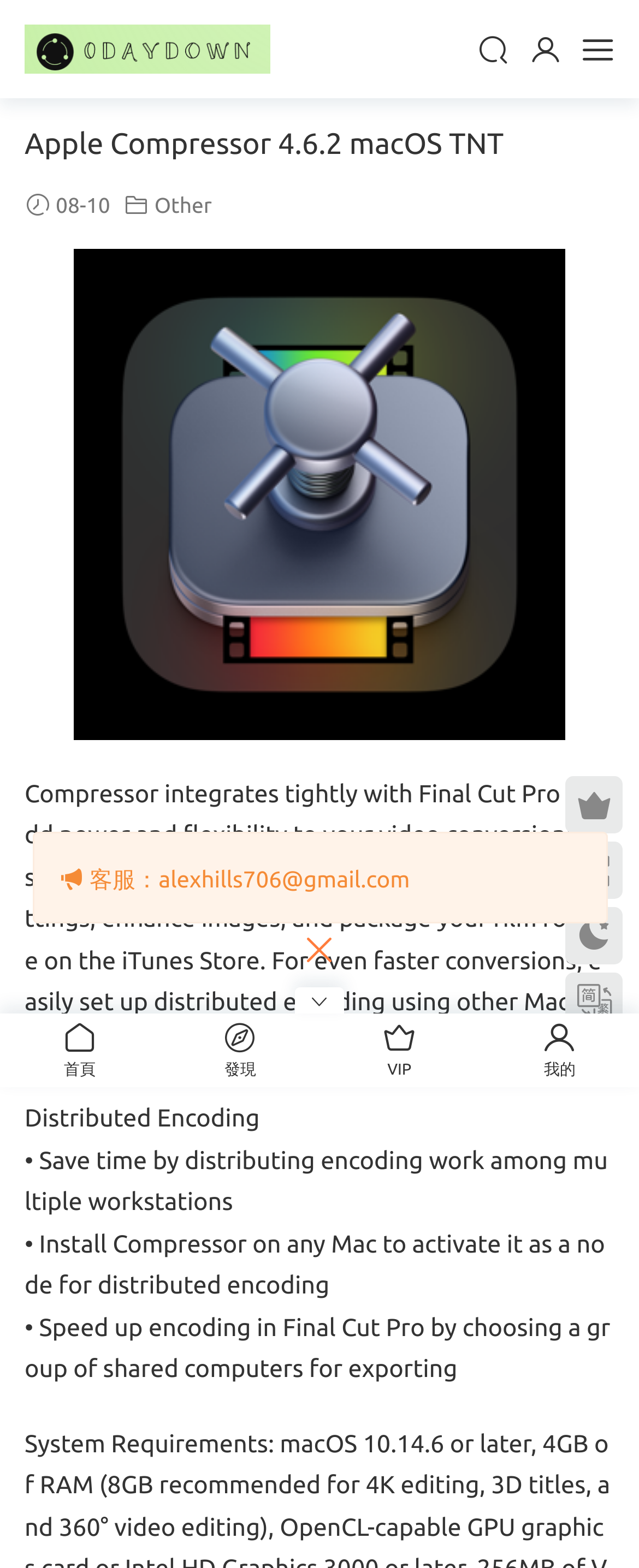What is the contact information for customer service?
Provide a detailed answer to the question, using the image to inform your response.

The webpage provides a static text '客服：alexhills706@gmail.com' which indicates that the contact information for customer service is alexhills706@gmail.com.